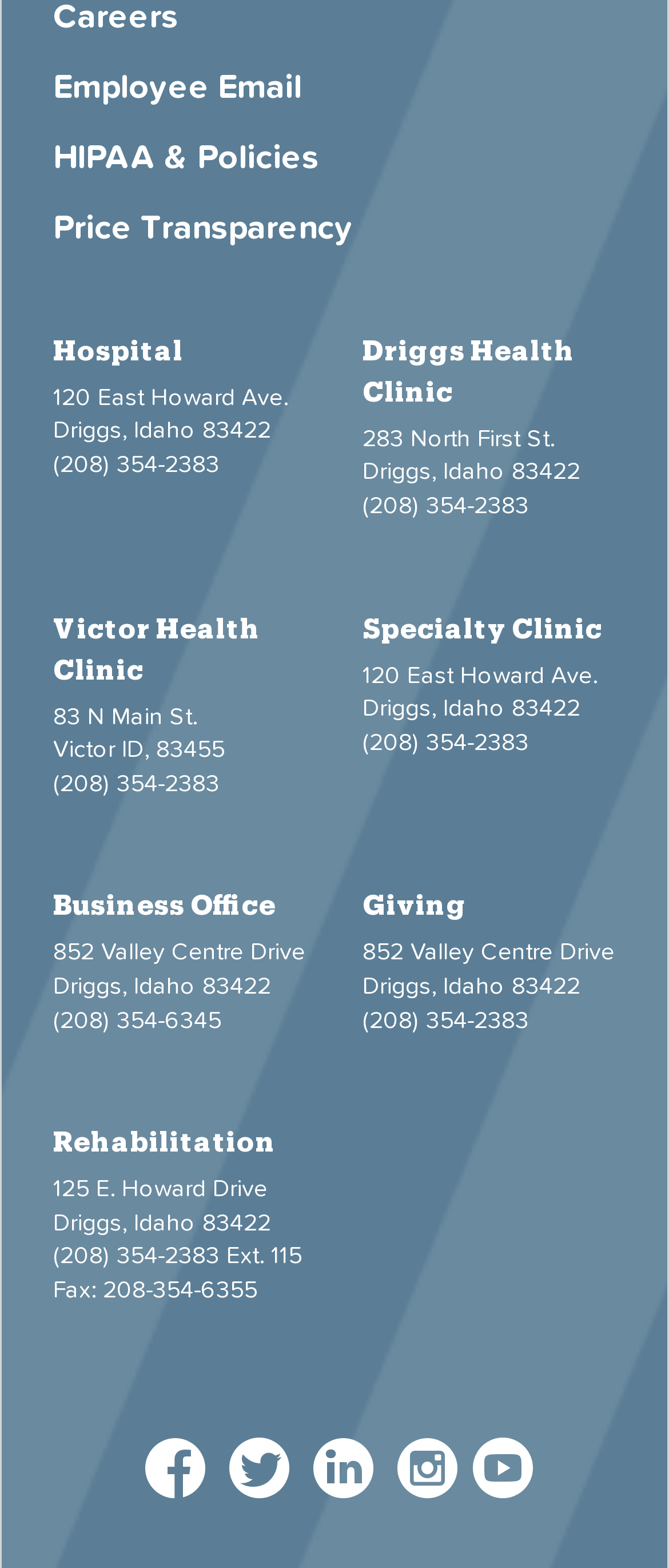Using the element description Giving, predict the bounding box coordinates for the UI element. Provide the coordinates in (top-left x, top-left y, bottom-right x, bottom-right y) format with values ranging from 0 to 1.

[0.542, 0.567, 0.698, 0.581]